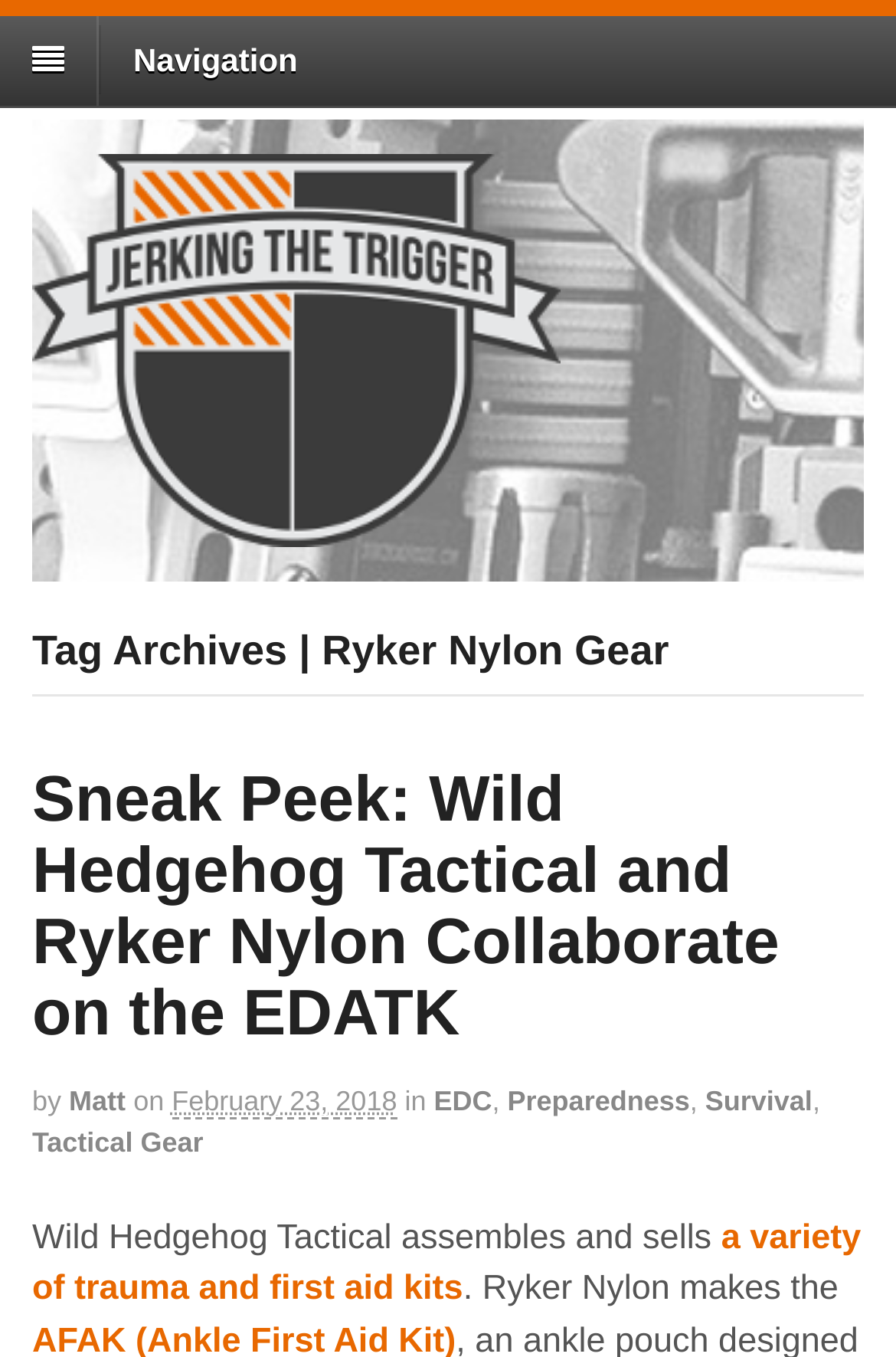What is the date of the article?
Refer to the image and provide a concise answer in one word or phrase.

February 23, 2018